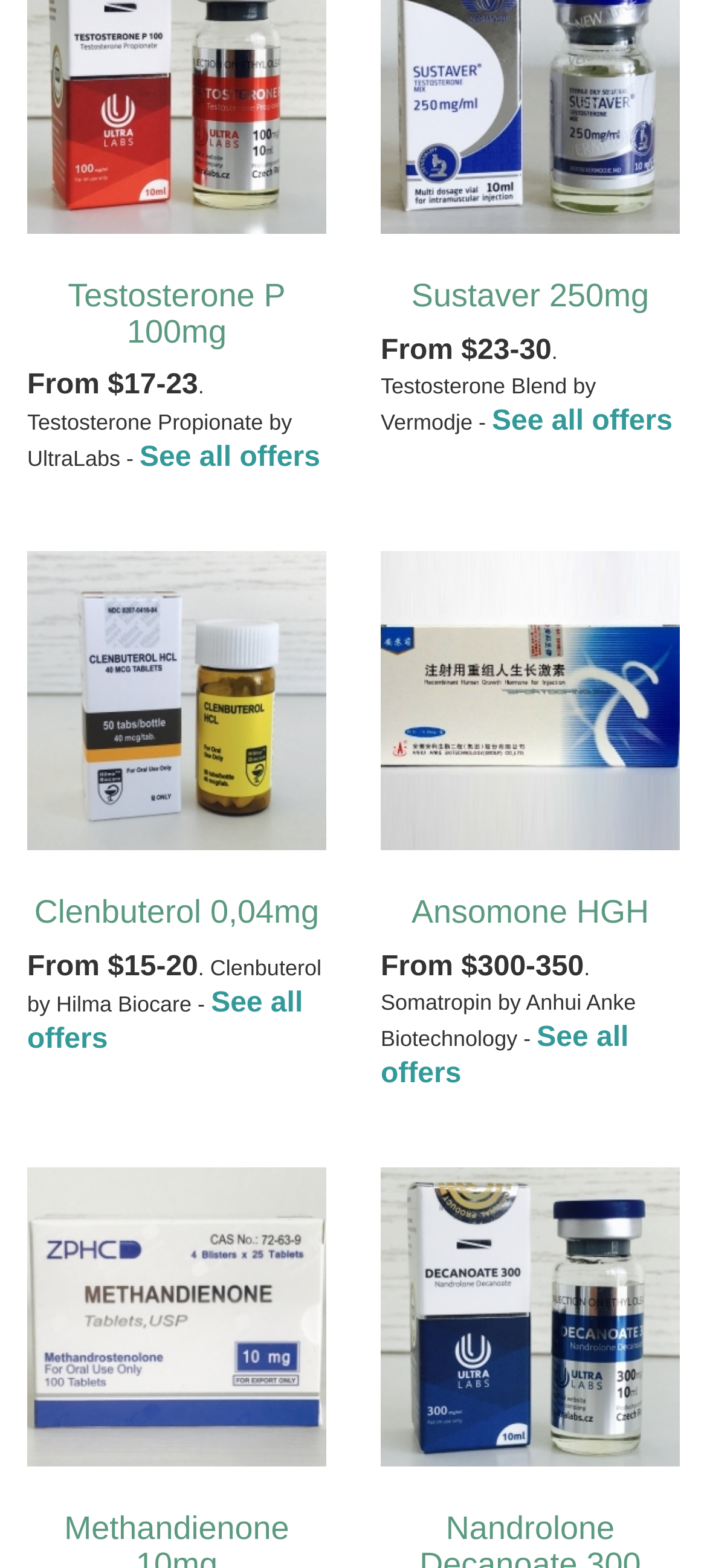By analyzing the image, answer the following question with a detailed response: What is the highest price listed for a product?

I looked at the prices listed for each product and found that the highest price is $350, which is listed for Somatropin by Anhui Anke Biotechnology.